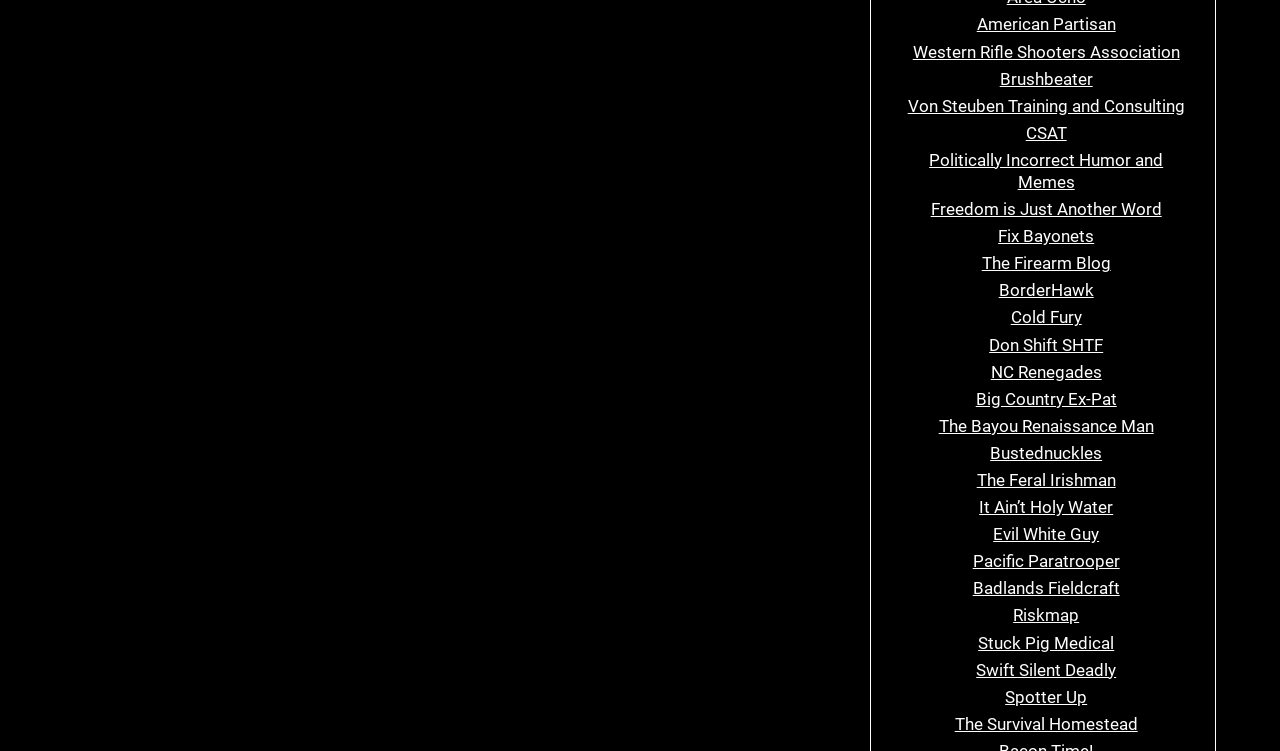Please find the bounding box coordinates of the section that needs to be clicked to achieve this instruction: "Visit Western Rifle Shooters Association".

[0.713, 0.055, 0.922, 0.082]